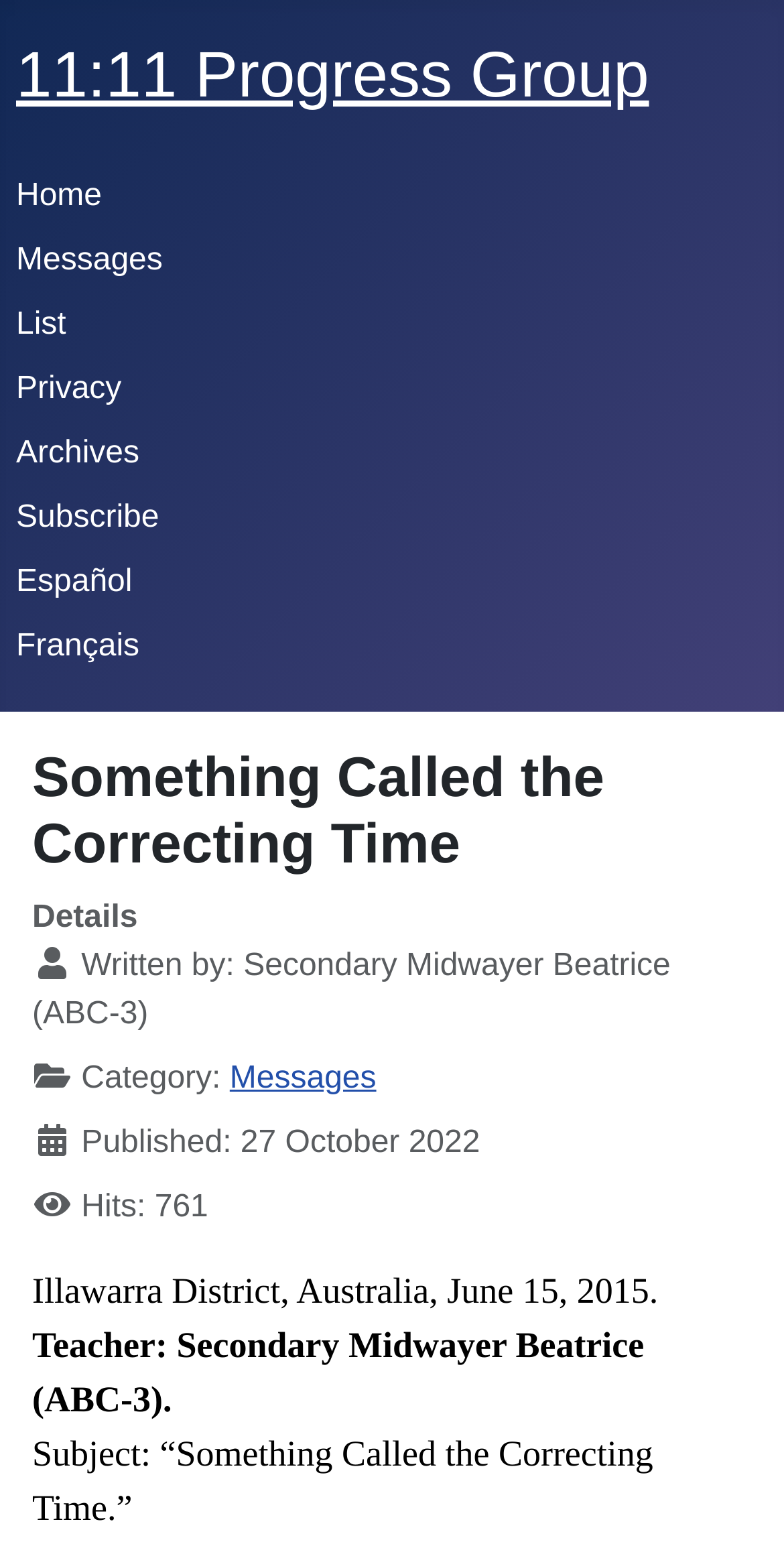Please identify the bounding box coordinates of the area that needs to be clicked to follow this instruction: "subscribe to the newsletter".

[0.021, 0.324, 0.203, 0.346]